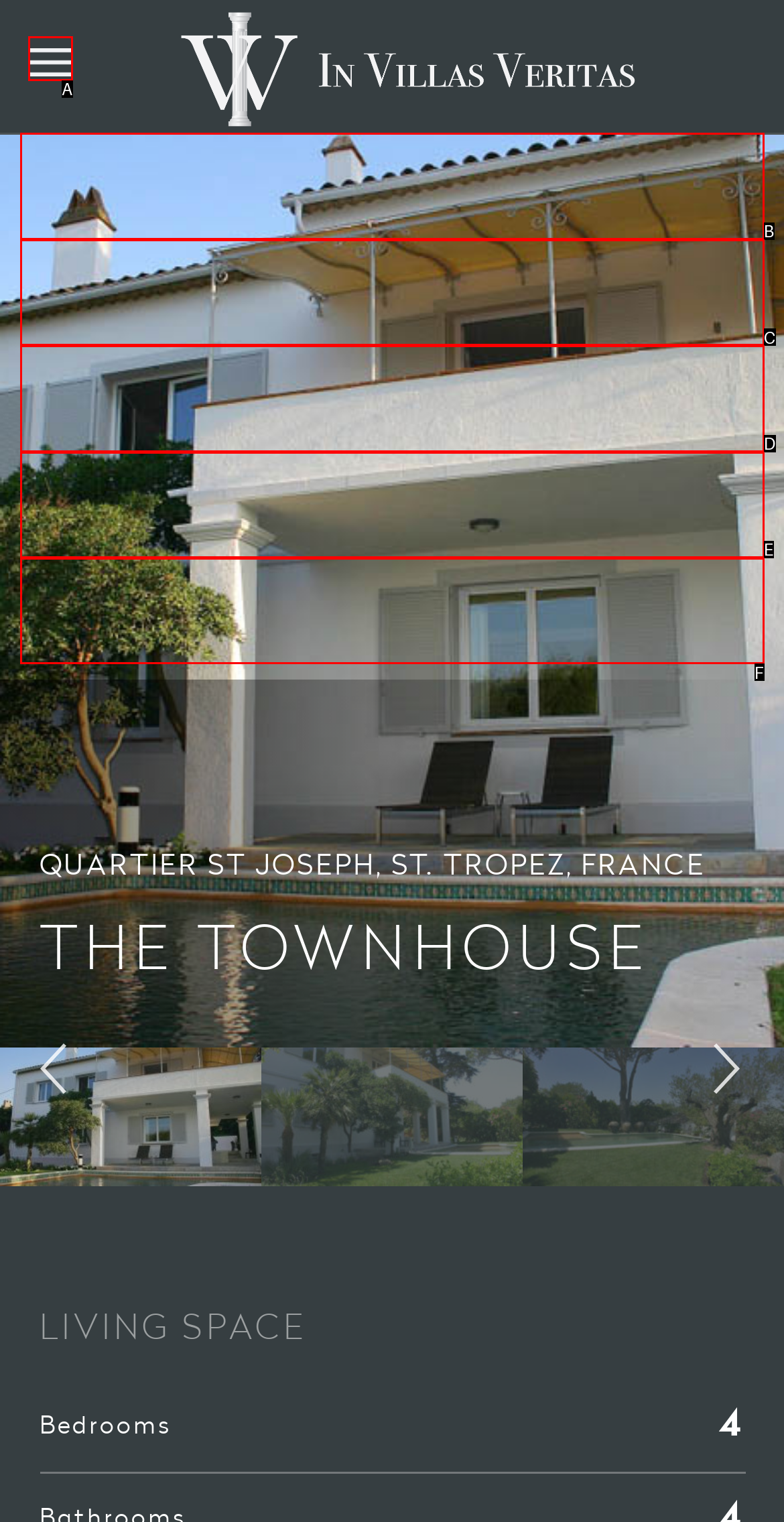Match the description: The IVV Experience to the appropriate HTML element. Respond with the letter of your selected option.

C